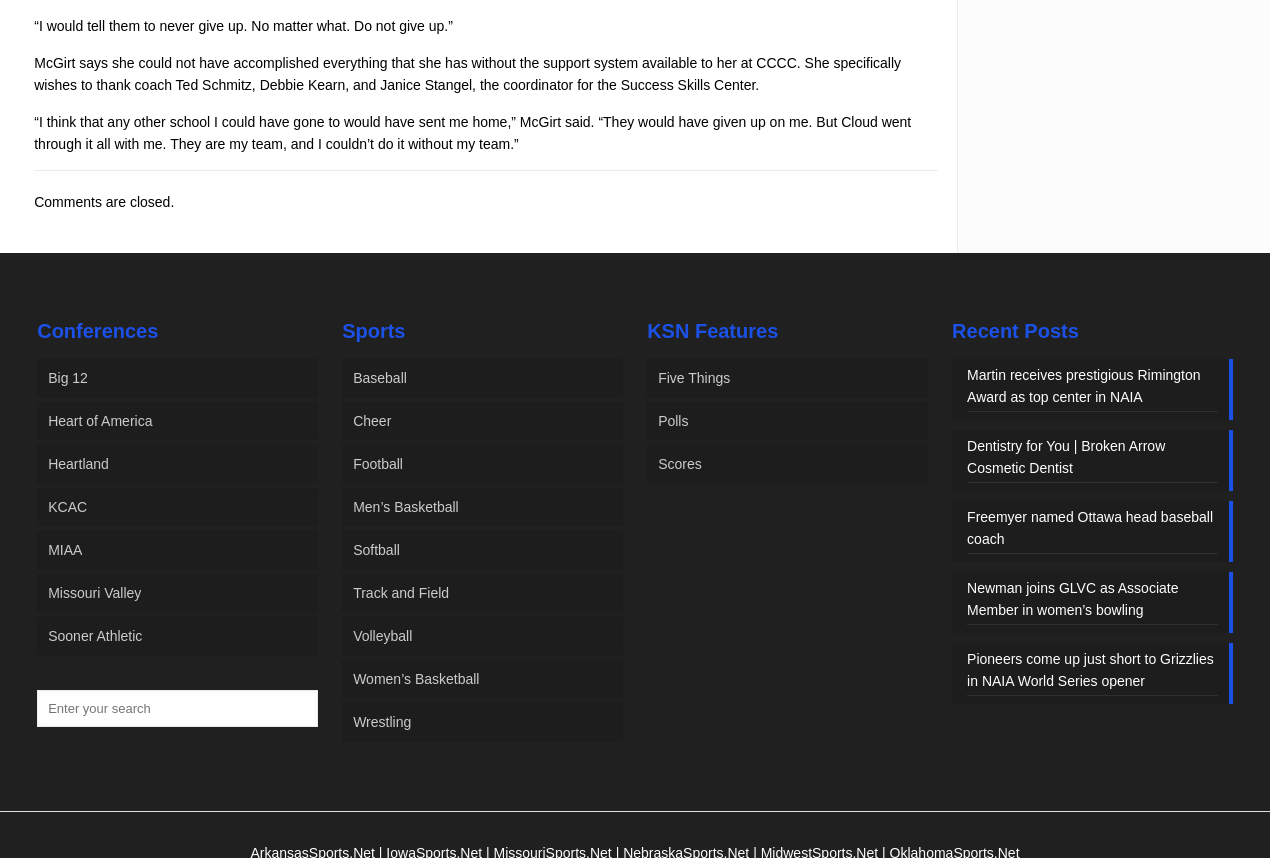Please specify the bounding box coordinates of the region to click in order to perform the following instruction: "Explore the Scores section".

[0.506, 0.519, 0.725, 0.563]